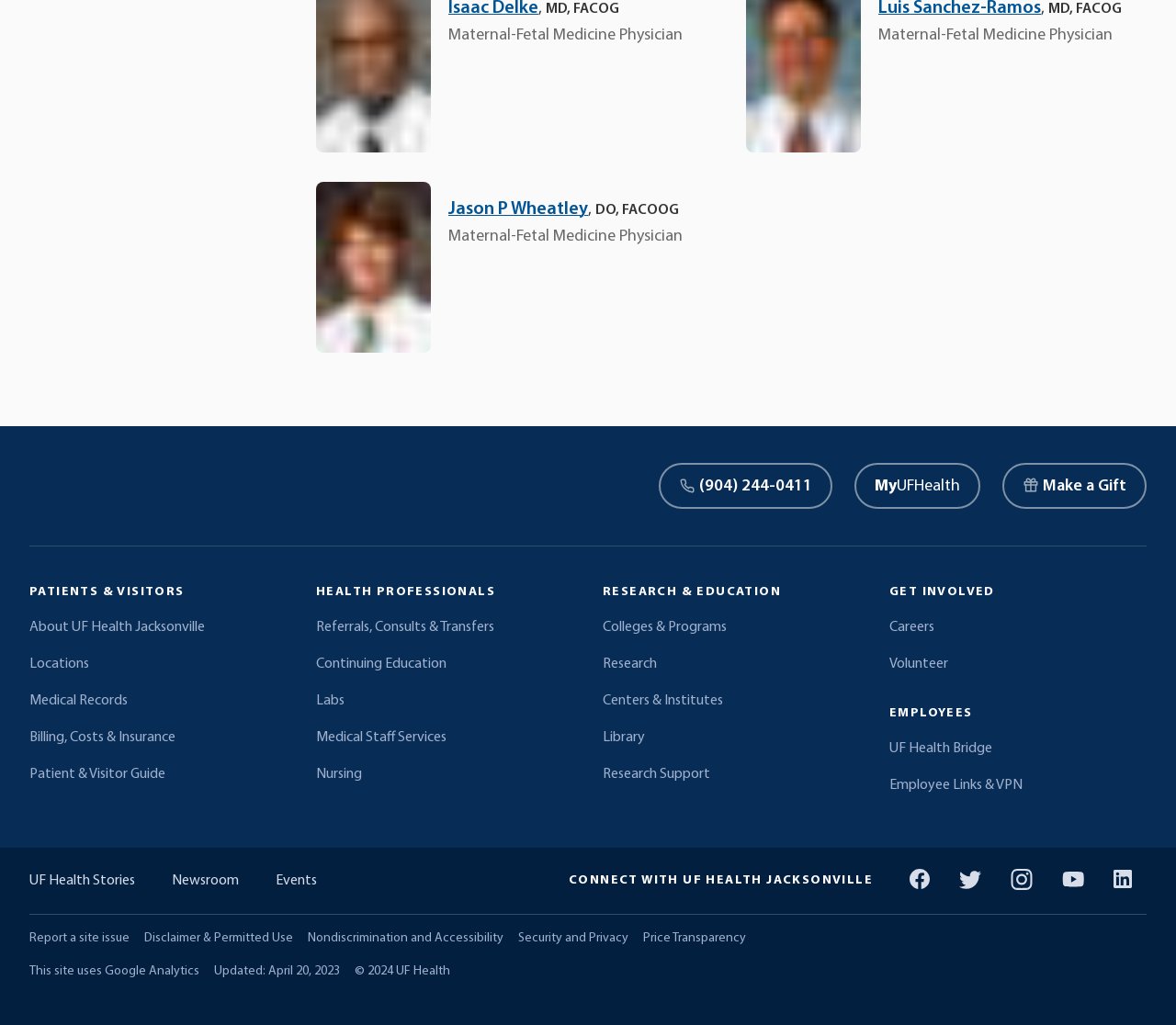Identify the bounding box coordinates of the part that should be clicked to carry out this instruction: "Visit the MyUFHealth page".

[0.727, 0.452, 0.834, 0.497]